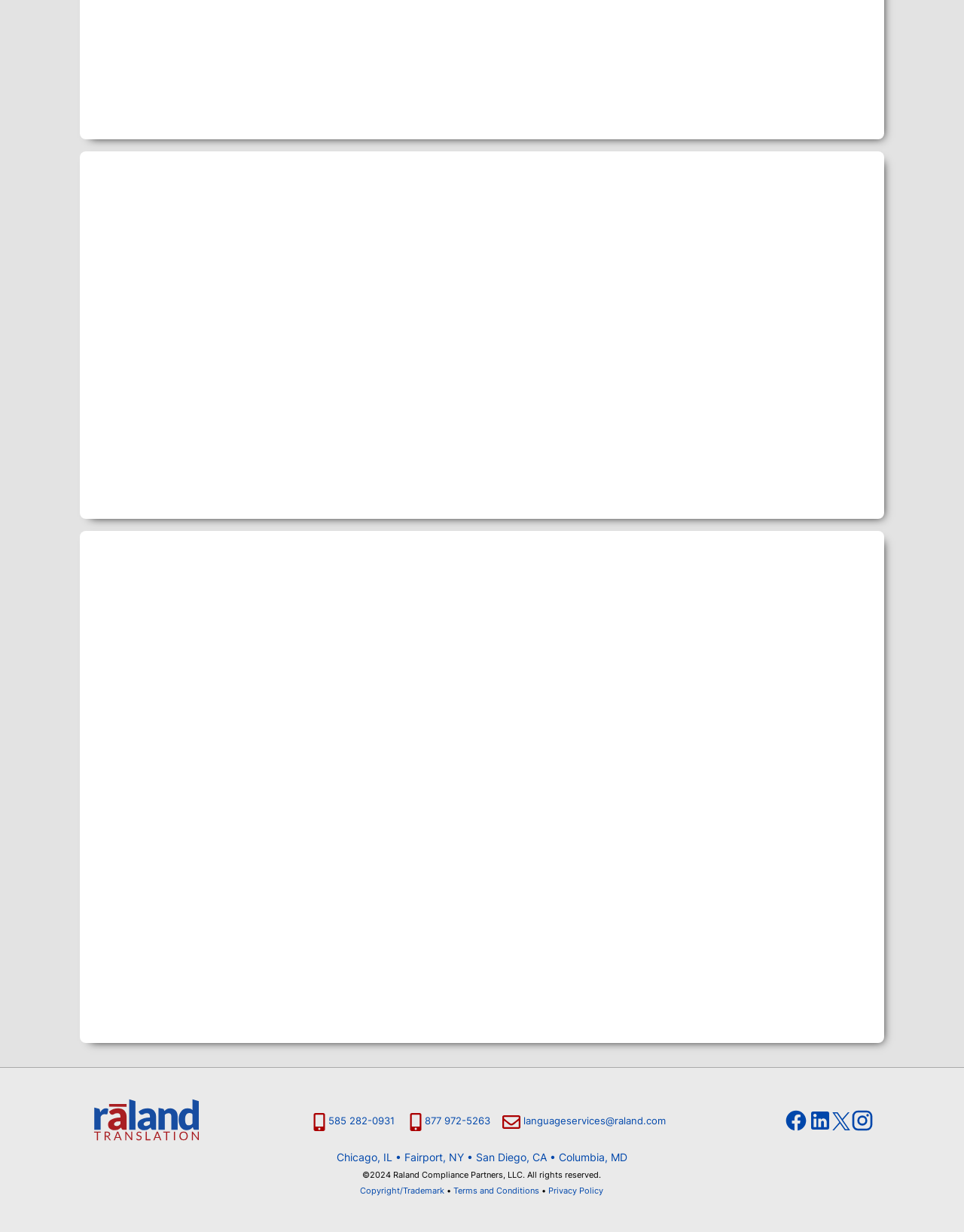Select the bounding box coordinates of the element I need to click to carry out the following instruction: "Send an email to languageservices@raland.com".

[0.543, 0.905, 0.691, 0.915]